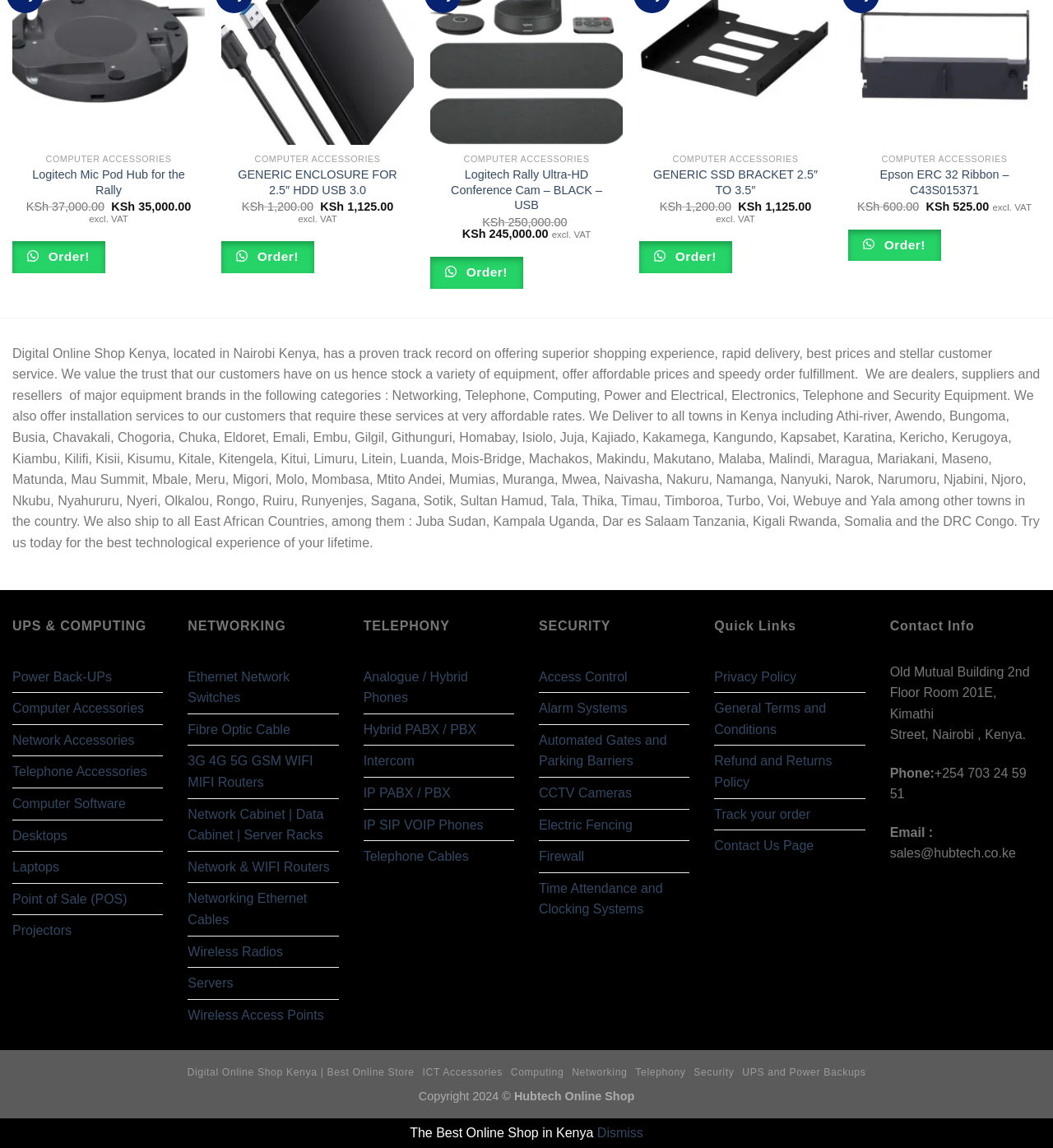Give the bounding box coordinates for this UI element: "Automated Gates and Parking Barriers". The coordinates should be four float numbers between 0 and 1, arranged as [left, top, right, bottom].

[0.512, 0.631, 0.655, 0.677]